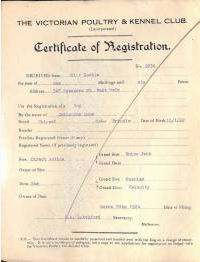Answer succinctly with a single word or phrase:
What is located at the top of the certificate?

The club's emblem